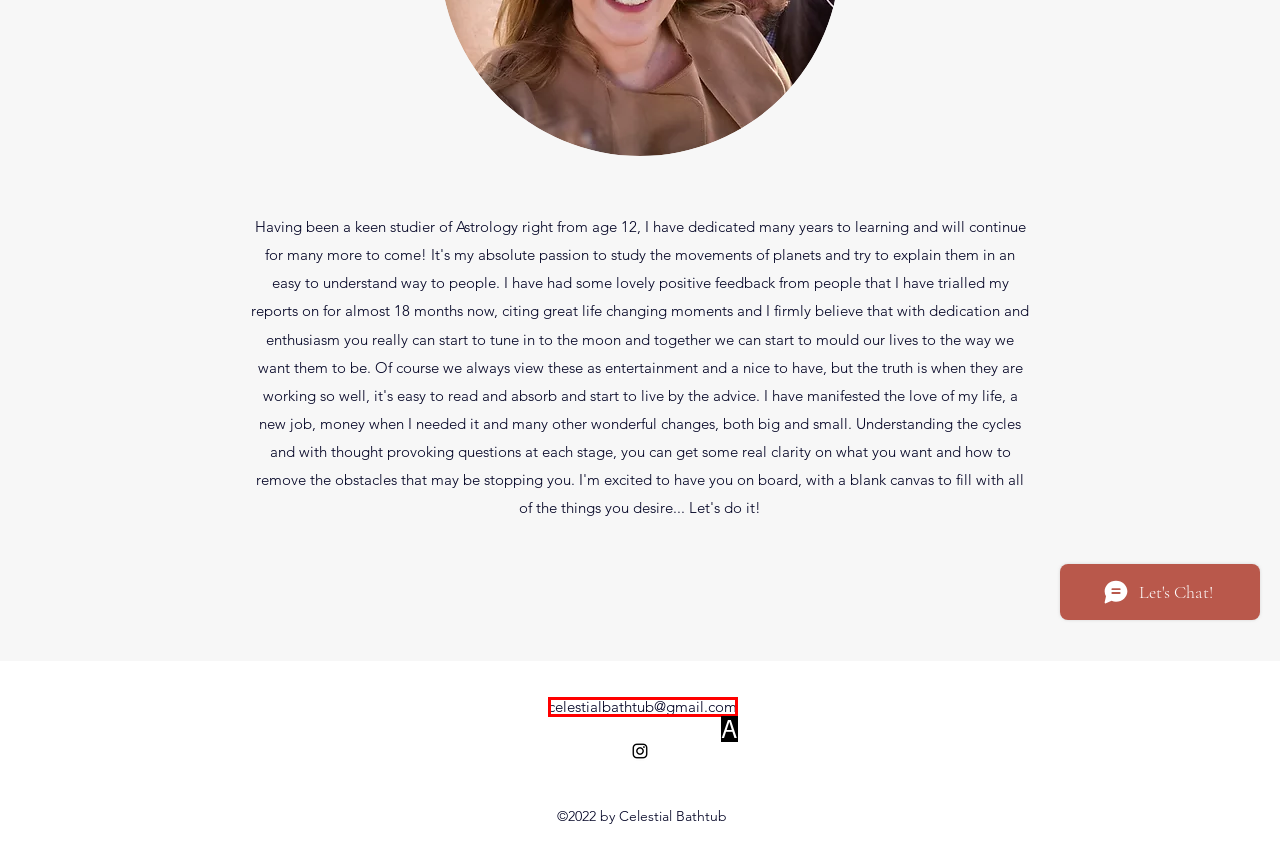Identify the option that corresponds to the given description: celestialbathtub@gmail.com. Reply with the letter of the chosen option directly.

A